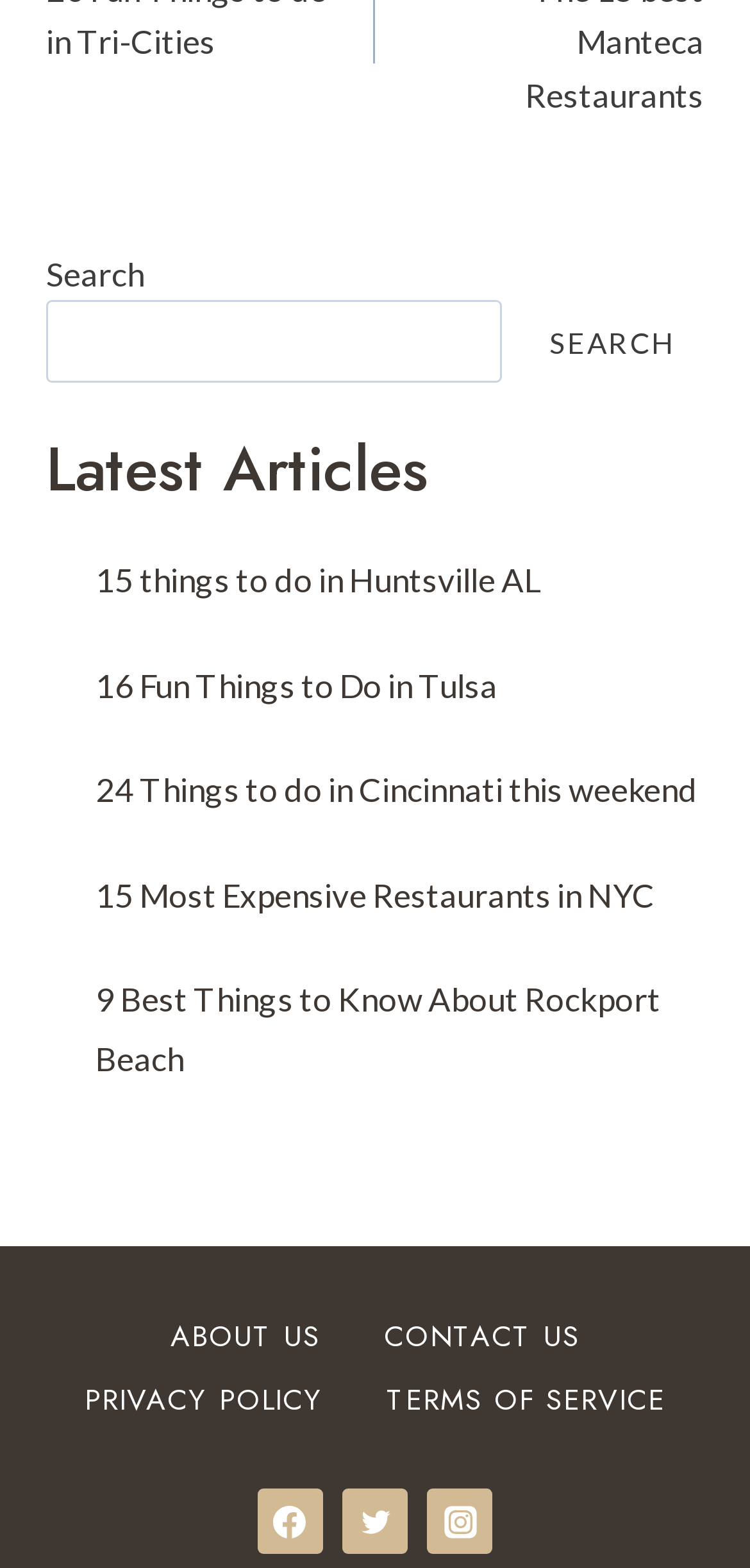Give a one-word or one-phrase response to the question: 
How many article links are below the 'Latest Articles' heading?

5